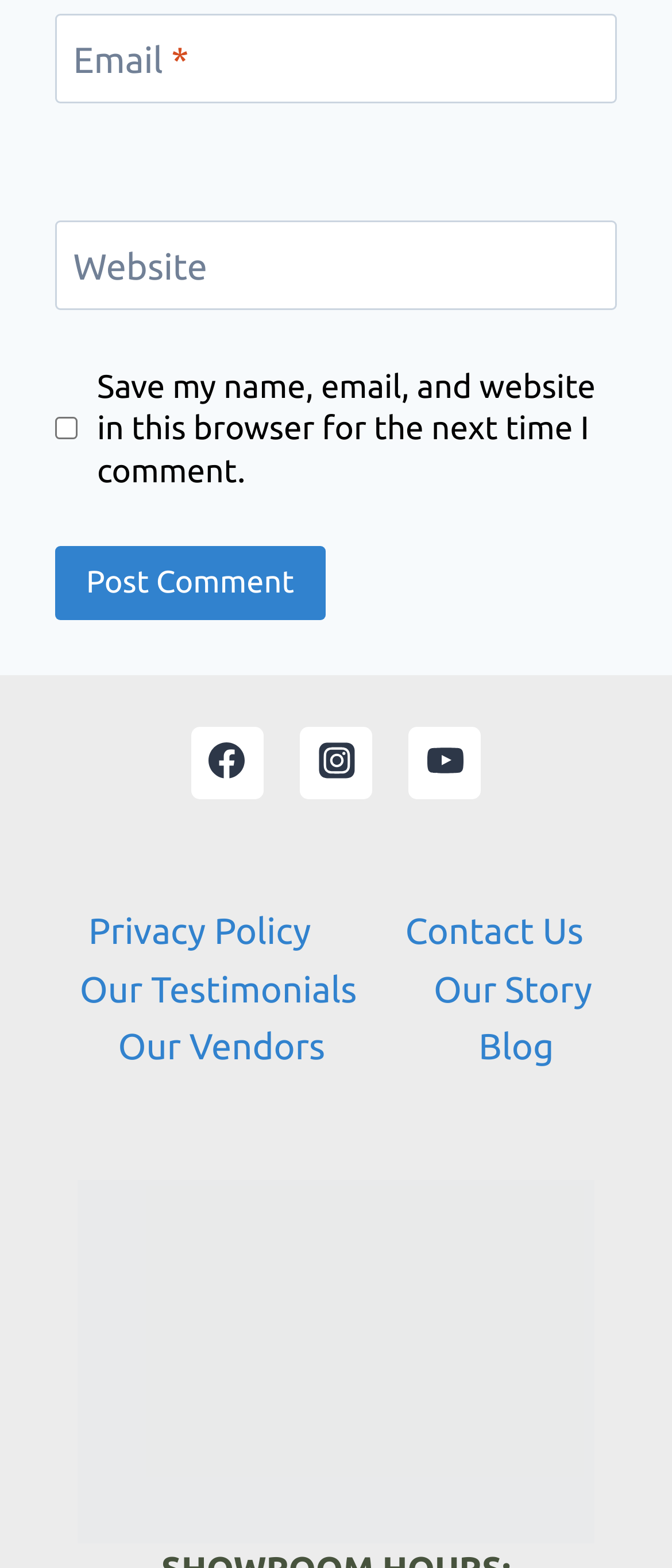Using the format (top-left x, top-left y, bottom-right x, bottom-right y), and given the element description, identify the bounding box coordinates within the screenshot: Instagram

[0.446, 0.463, 0.554, 0.51]